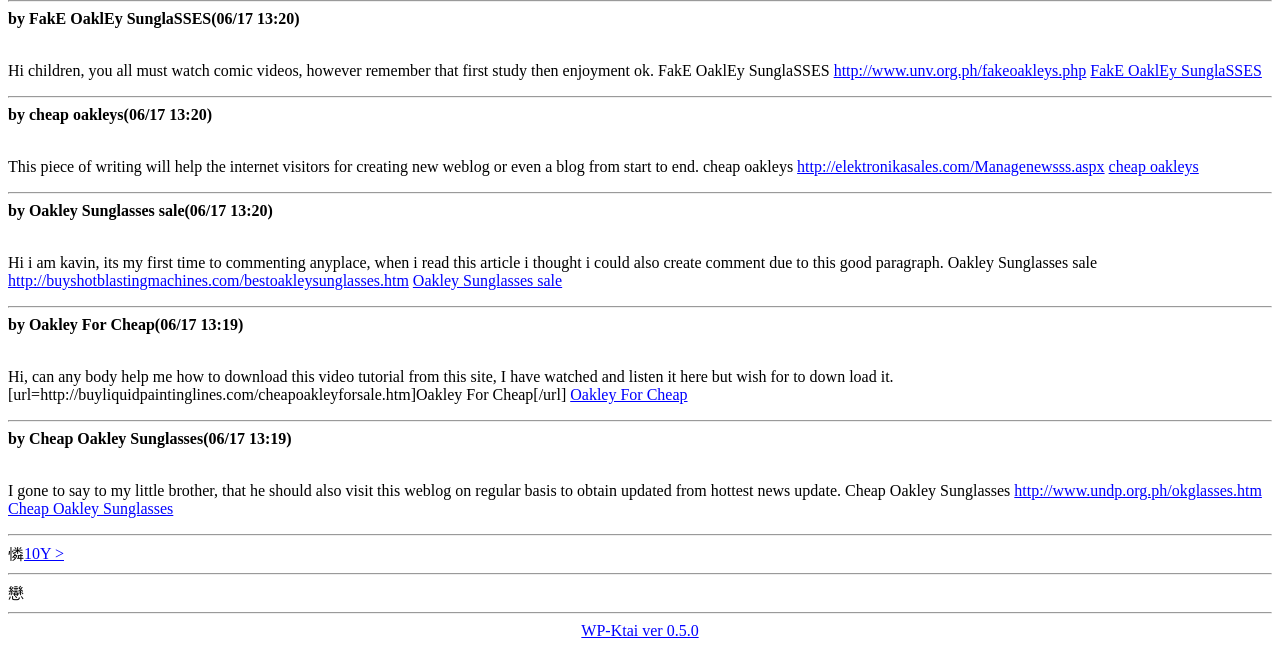Predict the bounding box coordinates of the UI element that matches this description: "WP-Ktai ver 0.5.0". The coordinates should be in the format [left, top, right, bottom] with each value between 0 and 1.

[0.454, 0.96, 0.546, 0.986]